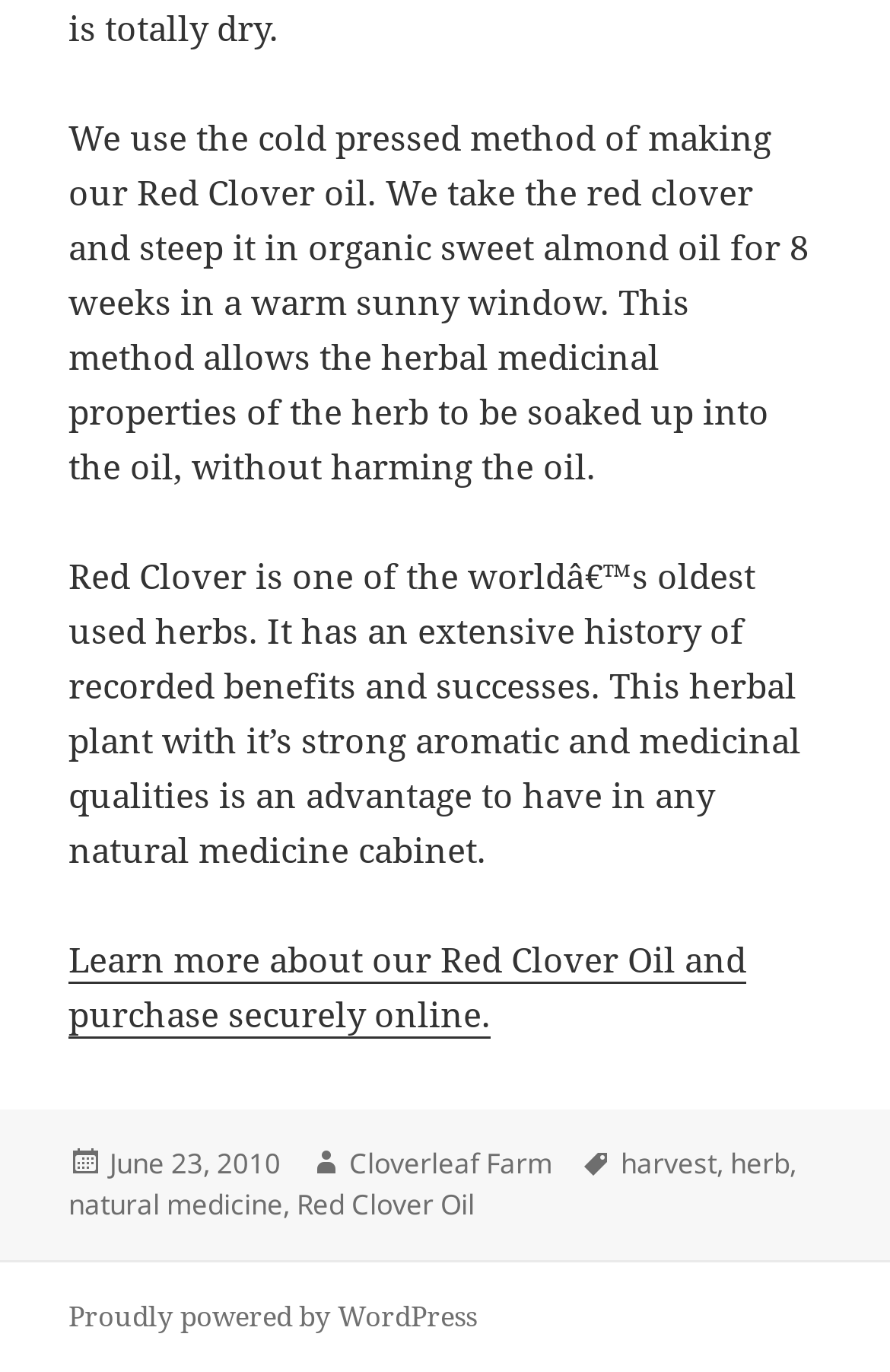For the following element description, predict the bounding box coordinates in the format (top-left x, top-left y, bottom-right x, bottom-right y). All values should be floating point numbers between 0 and 1. Description: June 23, 2010May 22, 2017

[0.123, 0.833, 0.315, 0.863]